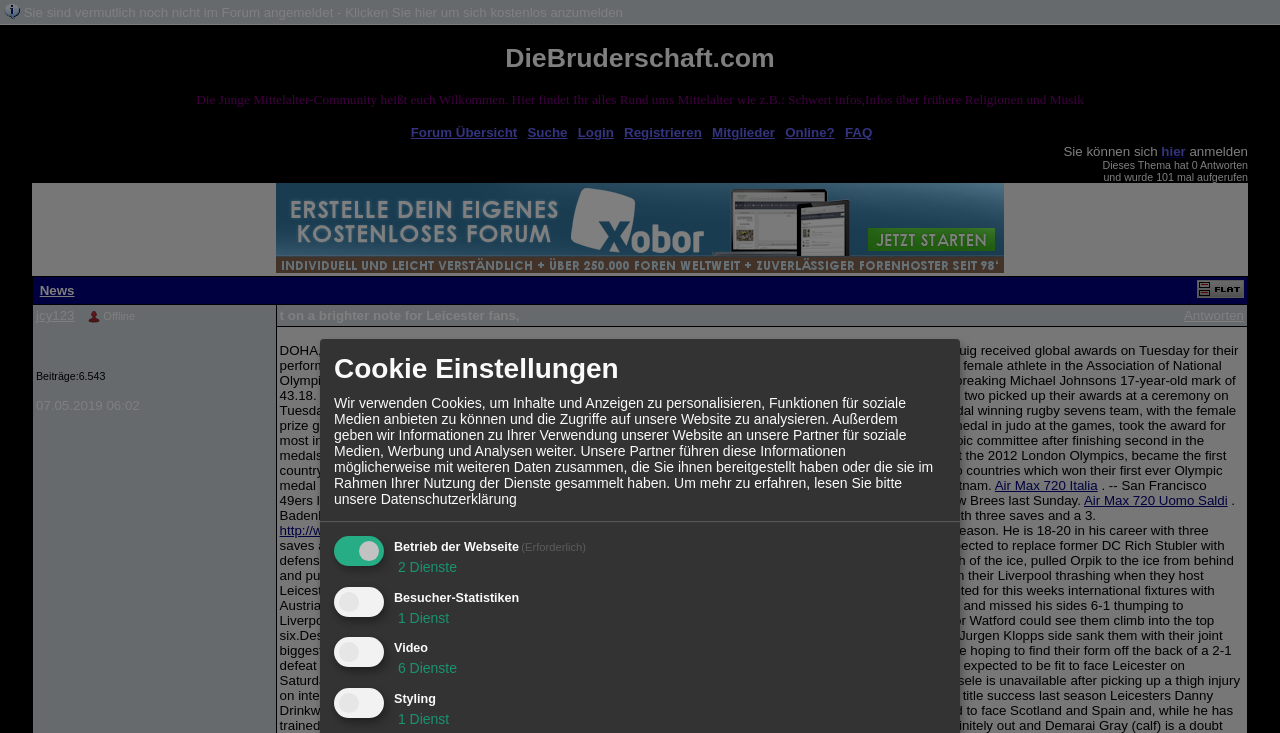What is the purpose of the checkbox?
Carefully examine the image and provide a detailed answer to the question.

The purpose of the checkbox can be found in the label text 'Betrieb der Webseite (Erforderlich)' which is located next to the checkbox element.